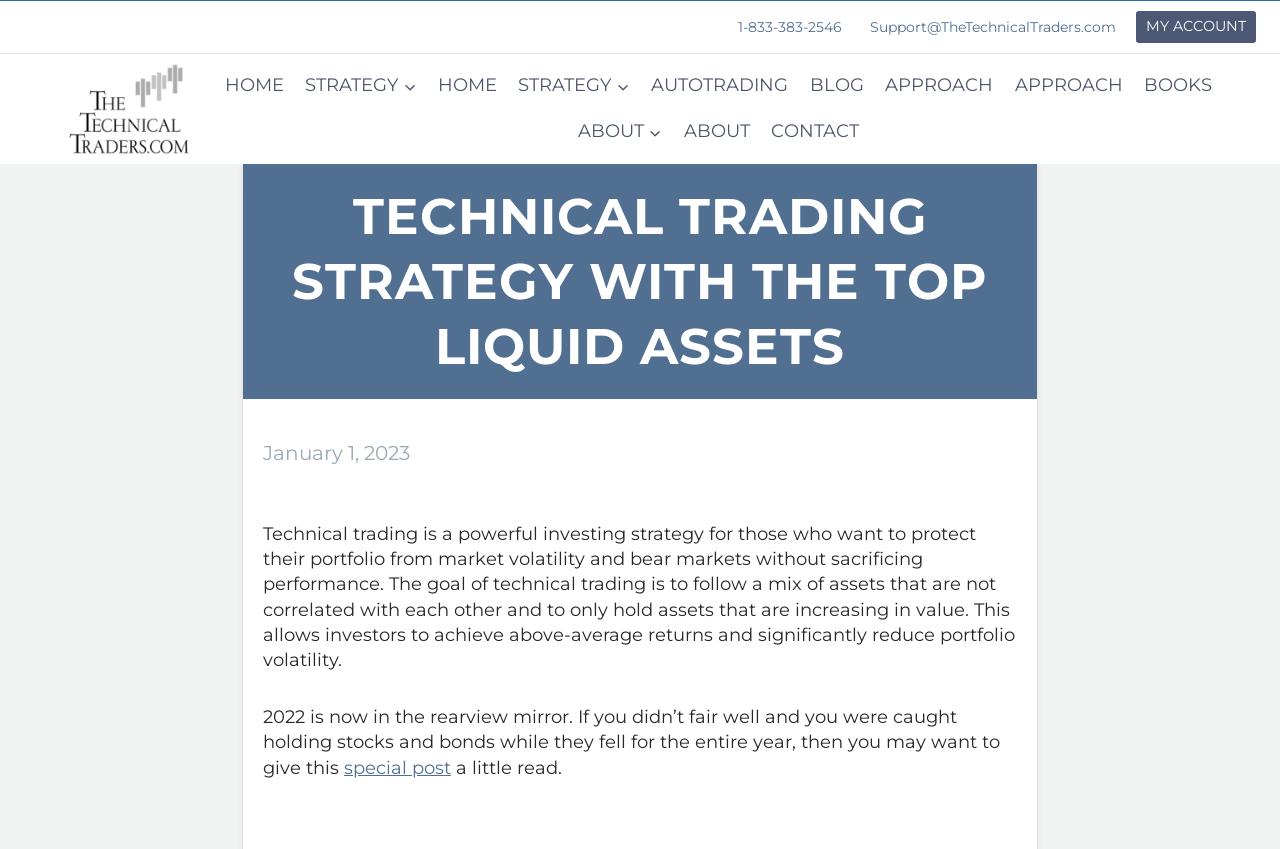Detail the webpage's structure and highlights in your description.

The webpage appears to be a financial services website, specifically focused on technical trading strategies. At the top of the page, there is a navigation menu with links to various sections, including "HOME", "STRATEGY", "AUTOTRADING", "BLOG", "APPROACH", "BOOKS", and "ABOUT". Below the navigation menu, there is a header section with a prominent heading that reads "TECHNICAL TRADING STRATEGY WITH THE TOP LIQUID ASSETS".

To the right of the header, there is a time stamp indicating the date "January 1, 2023". Below the header, there is a block of text that describes the benefits of technical trading, including protecting one's portfolio from market volatility and achieving above-average returns.

Further down the page, there is a paragraph of text that appears to be a introduction to a blog post or article, discussing the performance of stocks and bonds in 2022 and inviting readers to read a "special post". There is also a radio button labeled "Financial Advisor" located at the bottom left of the page.

In the top-right corner of the page, there are links to "MY ACCOUNT" and the website's support email address, as well as a phone number. The website's logo, "TheTechnicalTraders", is located at the top-left corner of the page.